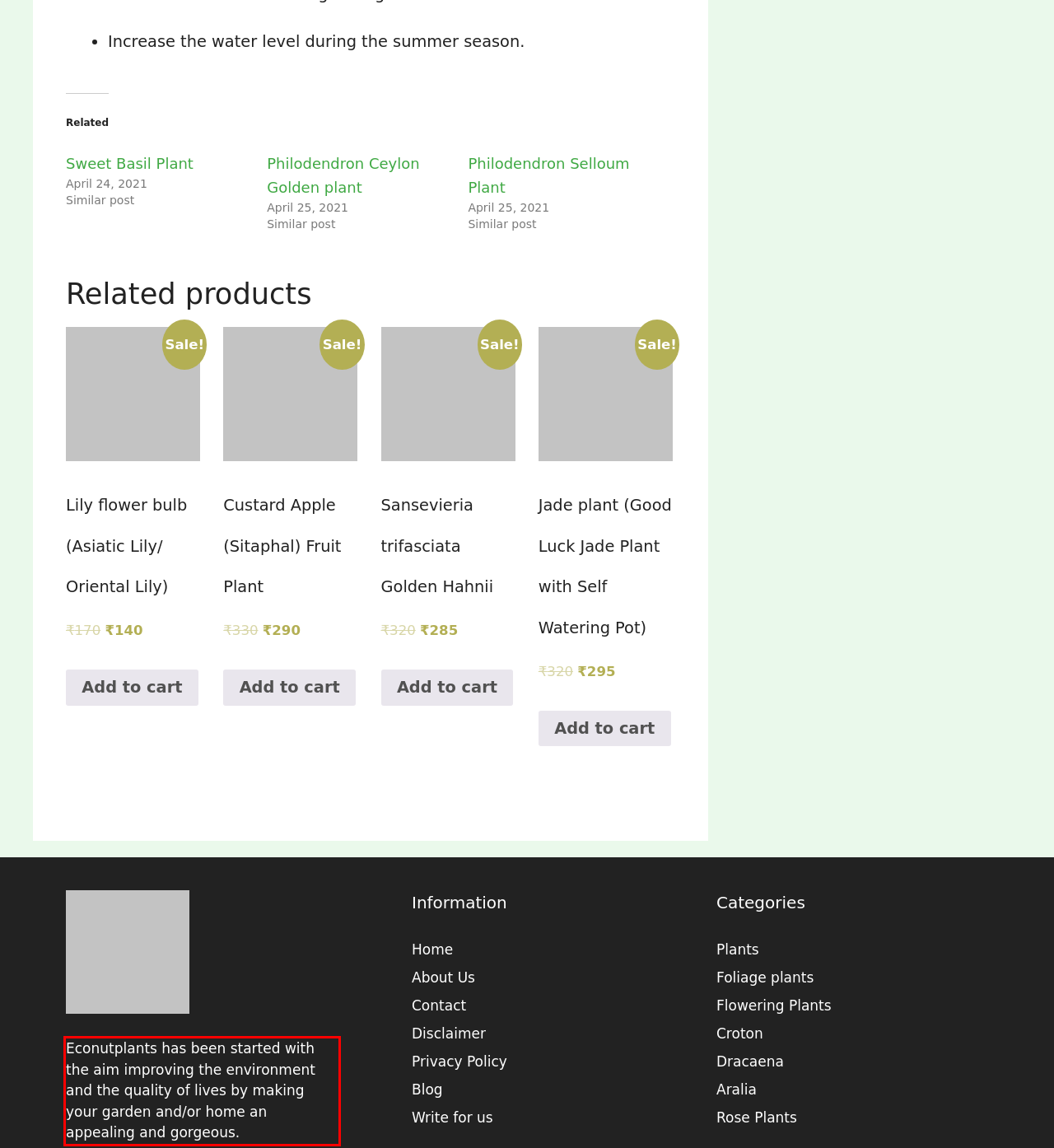Within the provided webpage screenshot, find the red rectangle bounding box and perform OCR to obtain the text content.

Econutplants has been started with the aim improving the environment and the quality of lives by making your garden and/or home an appealing and gorgeous.